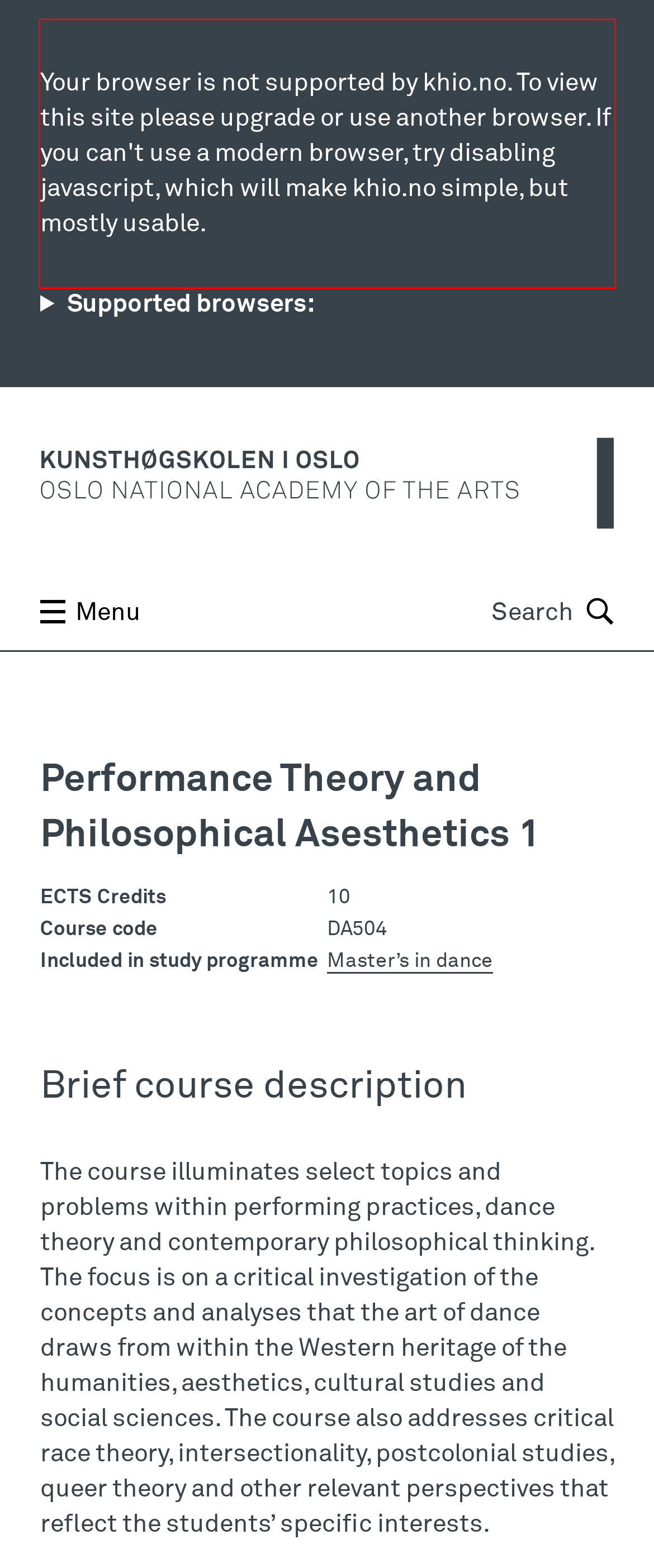Review the webpage screenshot provided, and perform OCR to extract the text from the red bounding box.

Your browser is not supported by khio.no. To view this site please upgrade or use another browser. If you can't use a modern browser, try disabling javascript, which will make khio.no simple, but mostly usable.